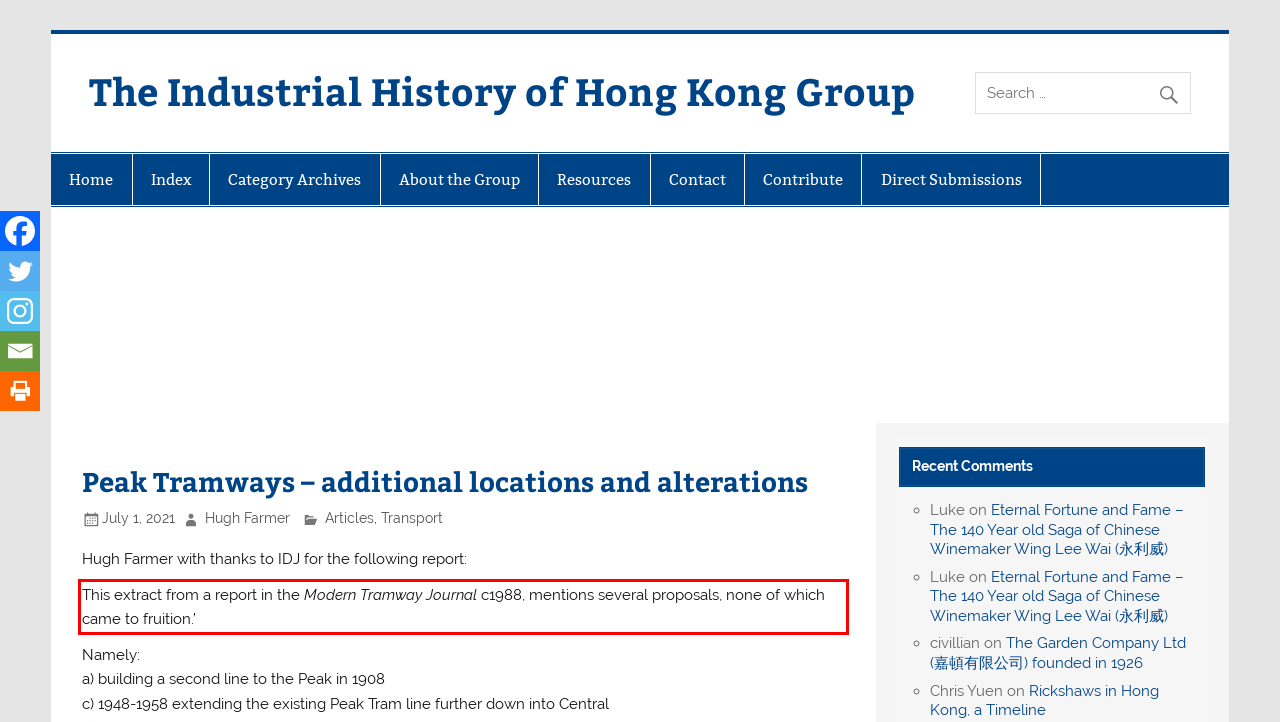Given the screenshot of a webpage, identify the red rectangle bounding box and recognize the text content inside it, generating the extracted text.

This extract from a report in the Modern Tramway Journal c1988, mentions several proposals, none of which came to fruition.’